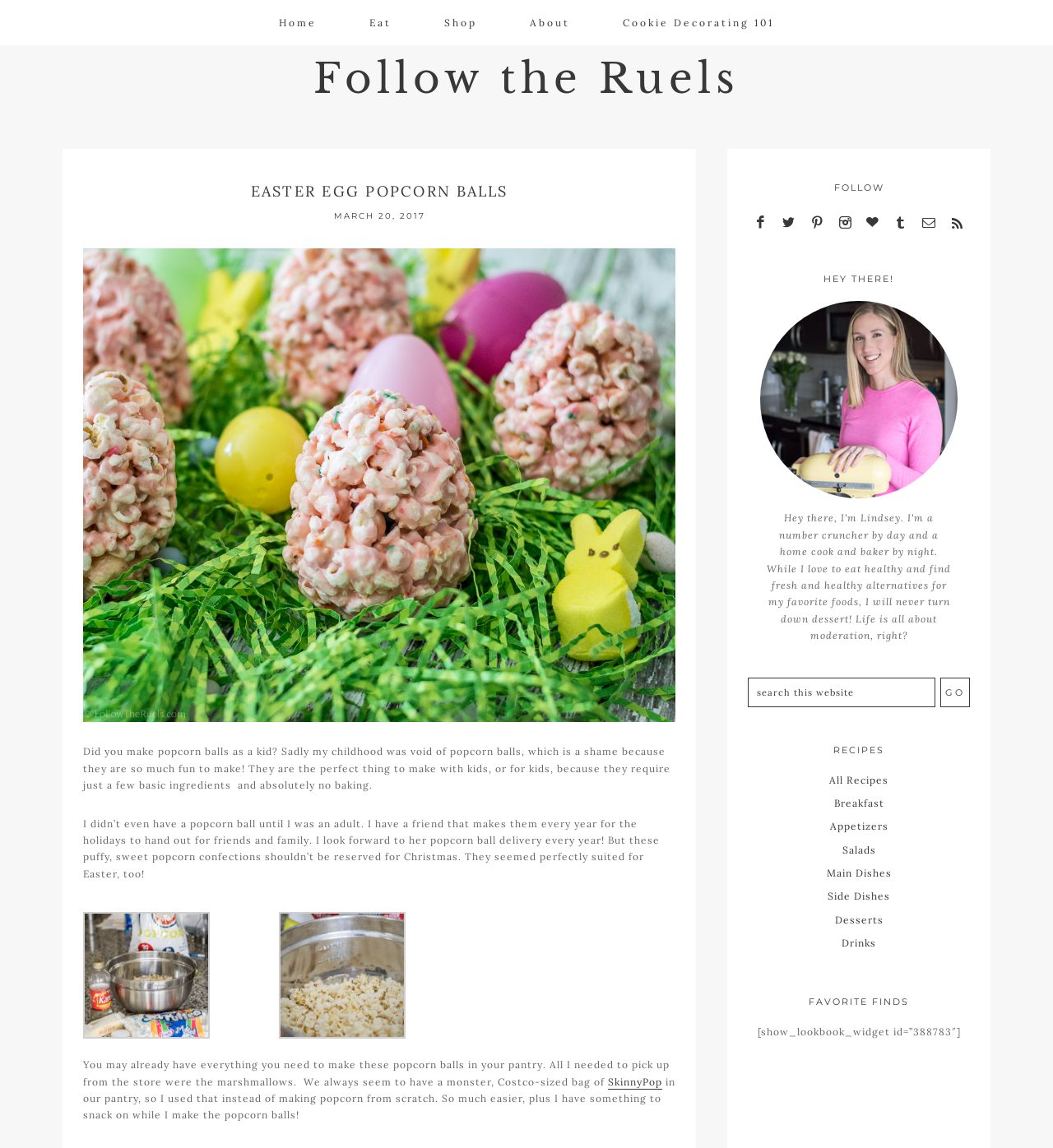Consider the image and give a detailed and elaborate answer to the question: 
How many recipe categories are listed?

Under the 'RECIPES' heading, I found 9 links to different recipe categories, including 'All Recipes', 'Breakfast', 'Appetizers', and so on.